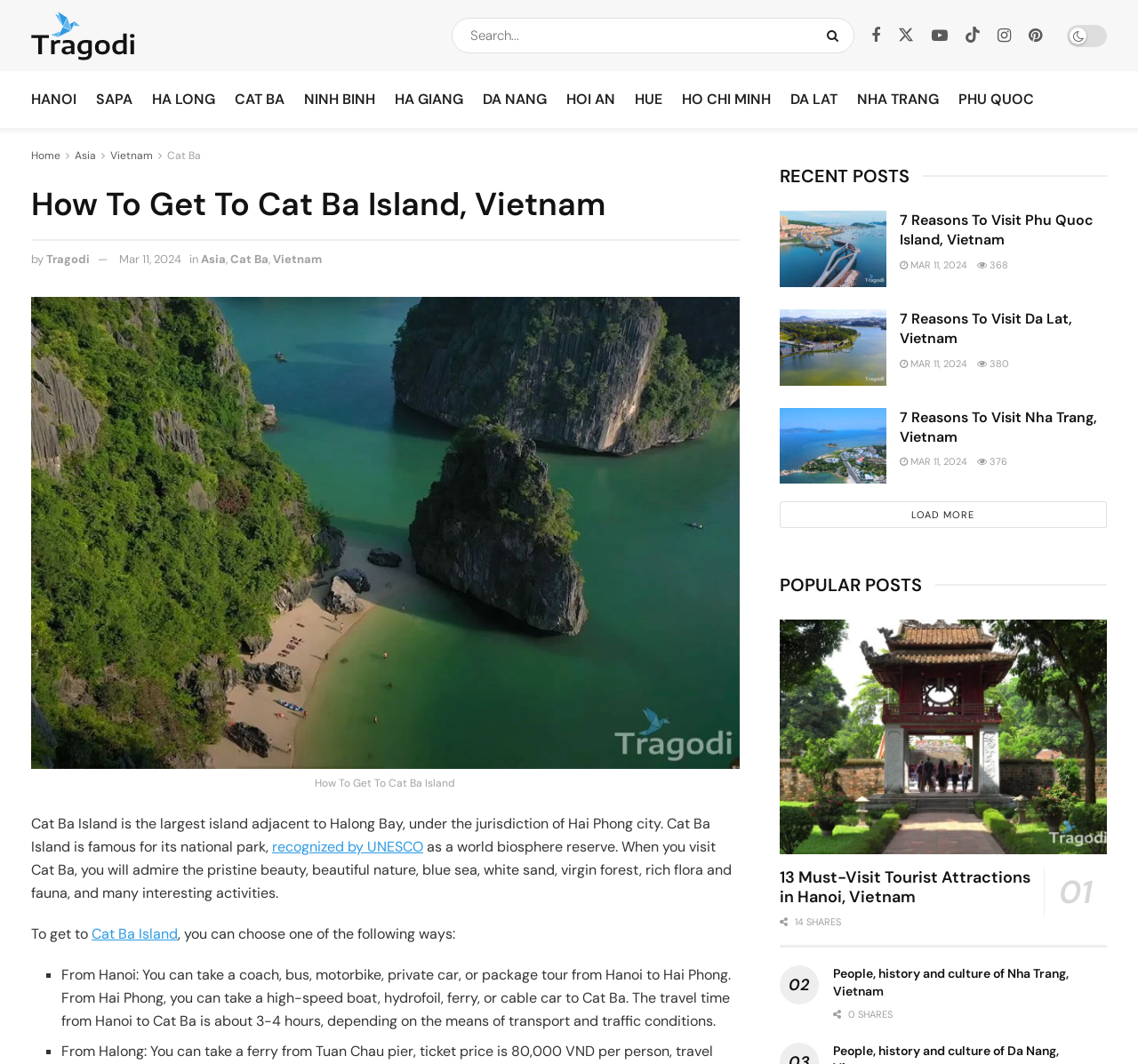Locate the bounding box for the described UI element: "Mar 11, 2024". Ensure the coordinates are four float numbers between 0 and 1, formatted as [left, top, right, bottom].

[0.79, 0.243, 0.85, 0.255]